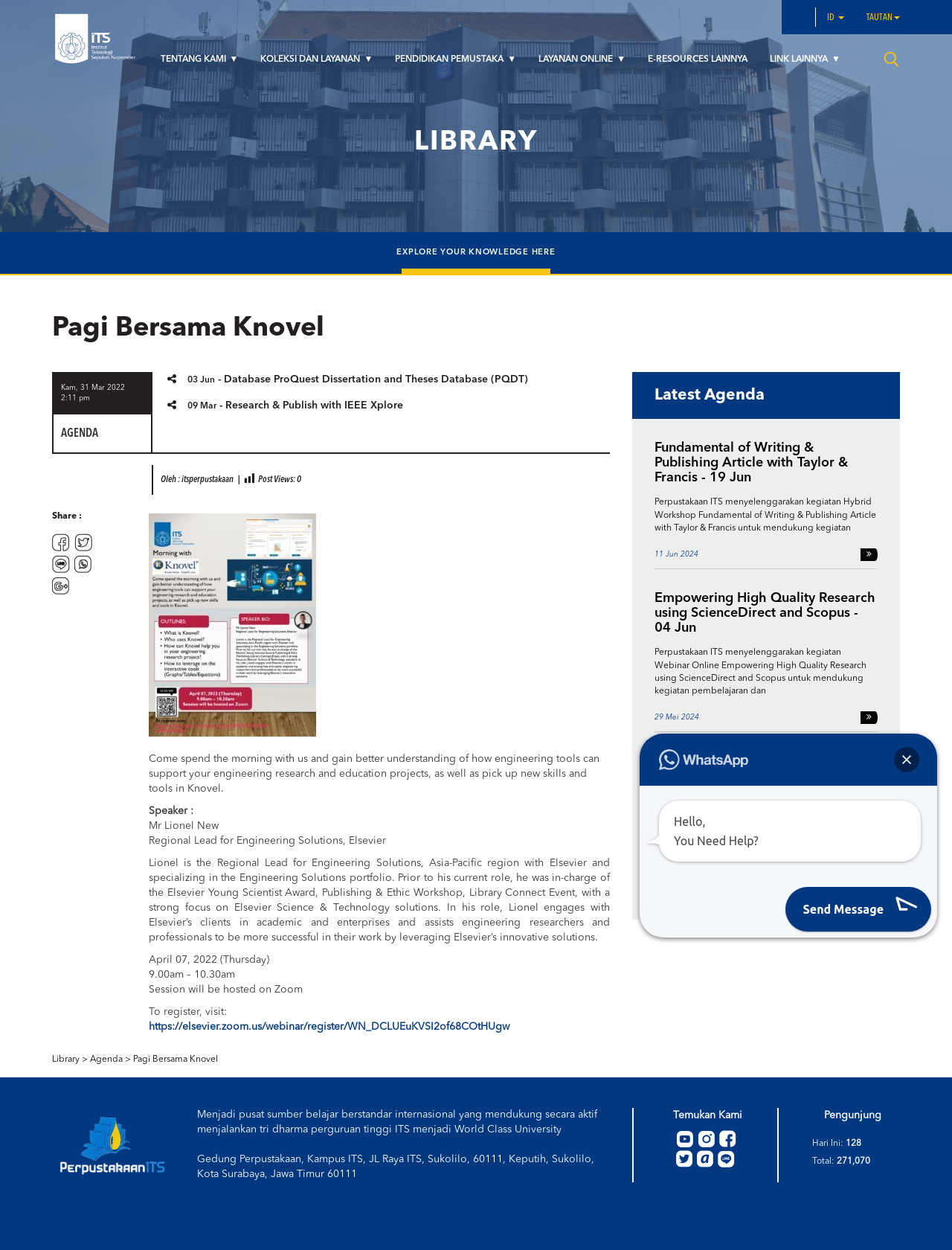Respond to the question below with a concise word or phrase:
What is the name of the library?

Pagi Bersama Knovel